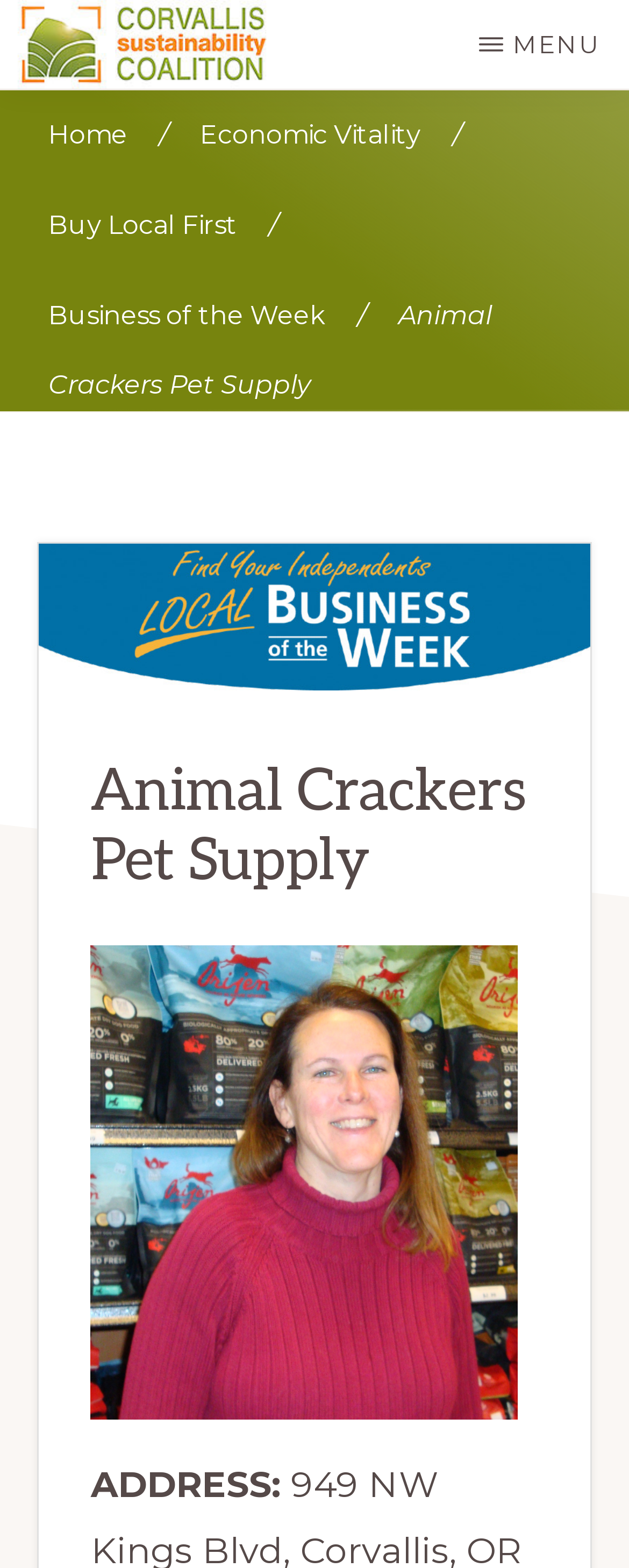Please examine the image and provide a detailed answer to the question: What is the name of the business featured?

The business name is obtained from the static text element 'Animal Crackers Pet Supply' which is a part of the header section of the webpage.